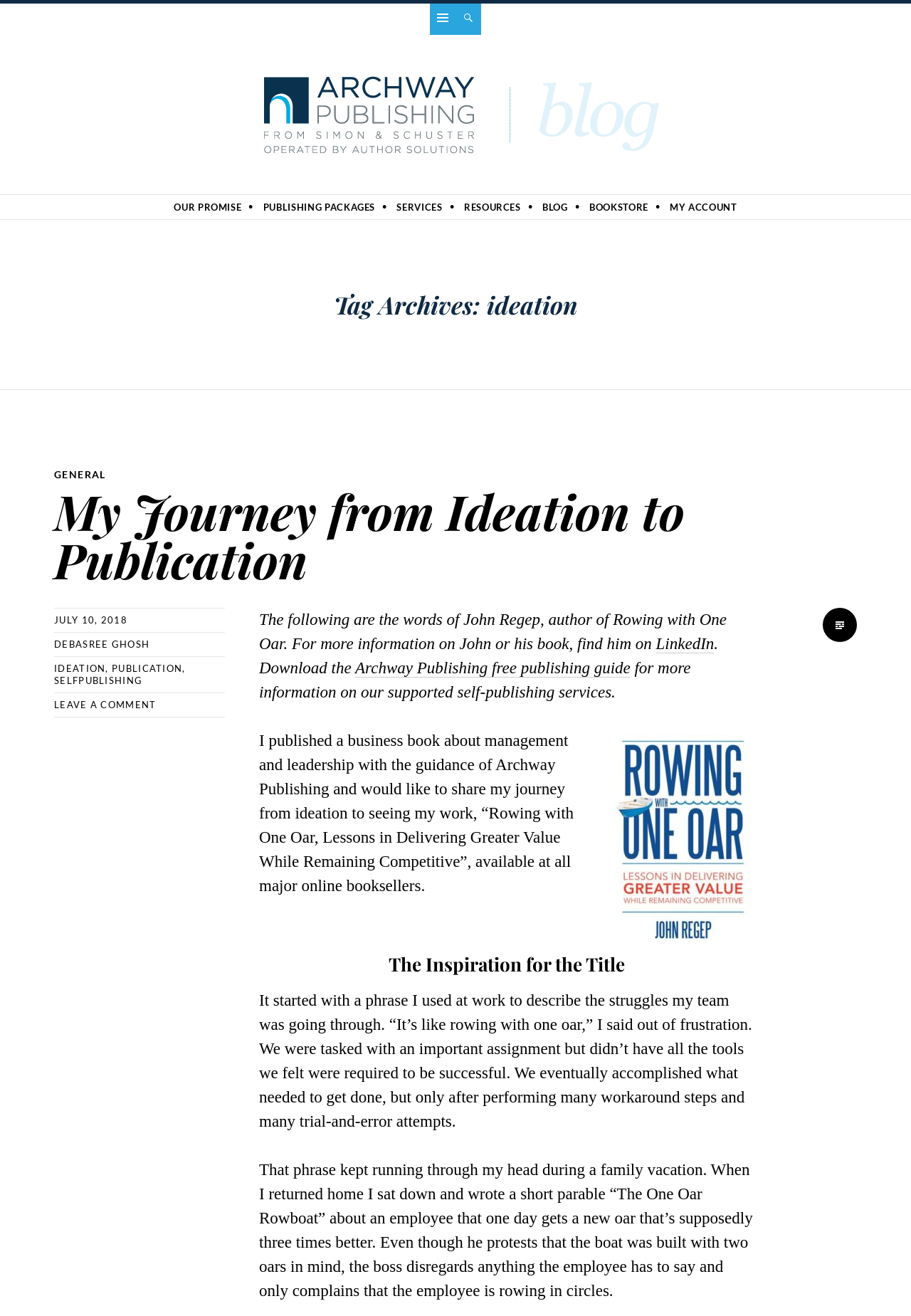Please find the bounding box coordinates of the element's region to be clicked to carry out this instruction: "Learn more about 'PUBLISHING PACKAGES'".

[0.281, 0.148, 0.42, 0.167]